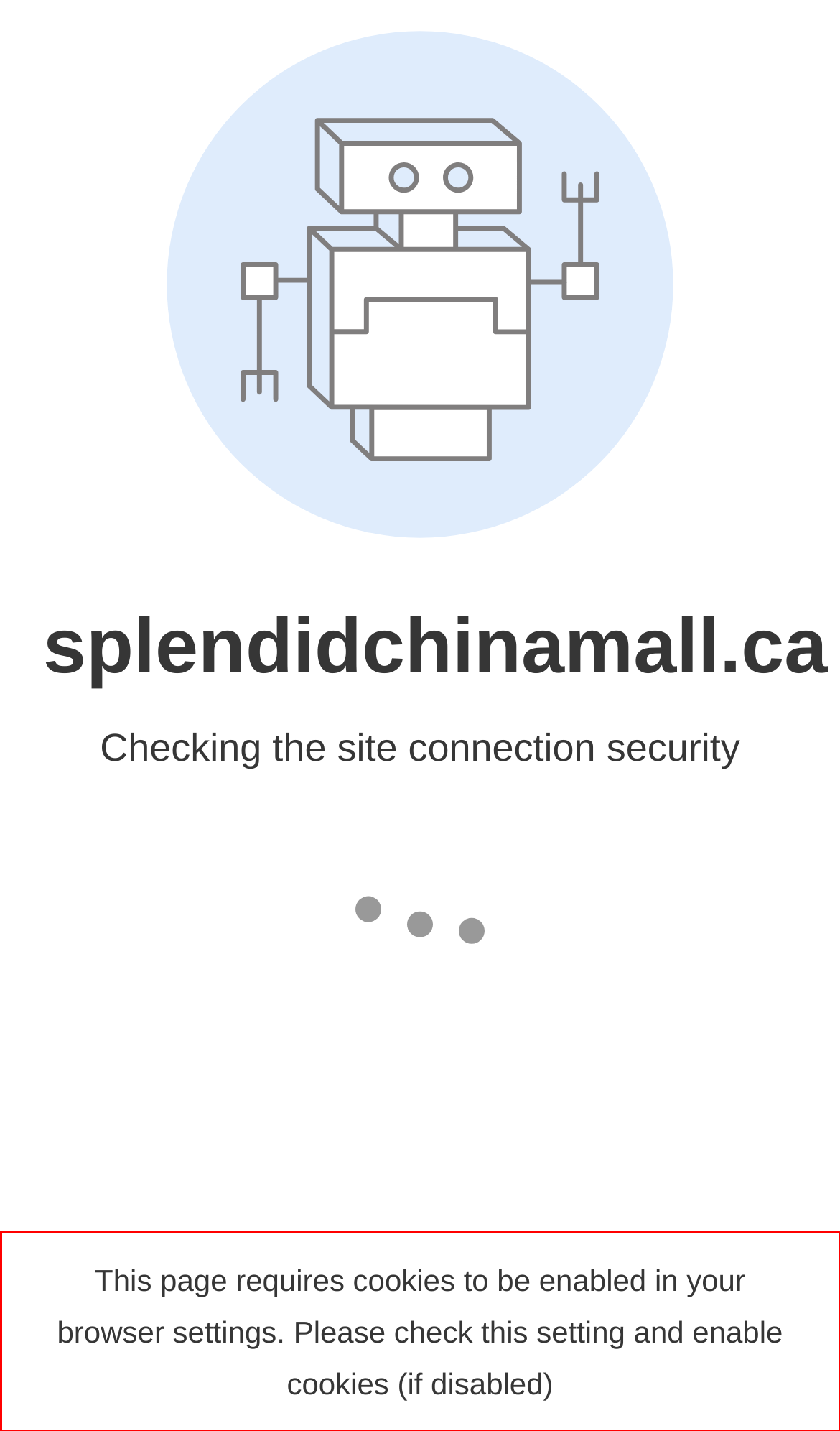You have a screenshot of a webpage with a red bounding box. Use OCR to generate the text contained within this red rectangle.

This page requires cookies to be enabled in your browser settings. Please check this setting and enable cookies (if disabled)